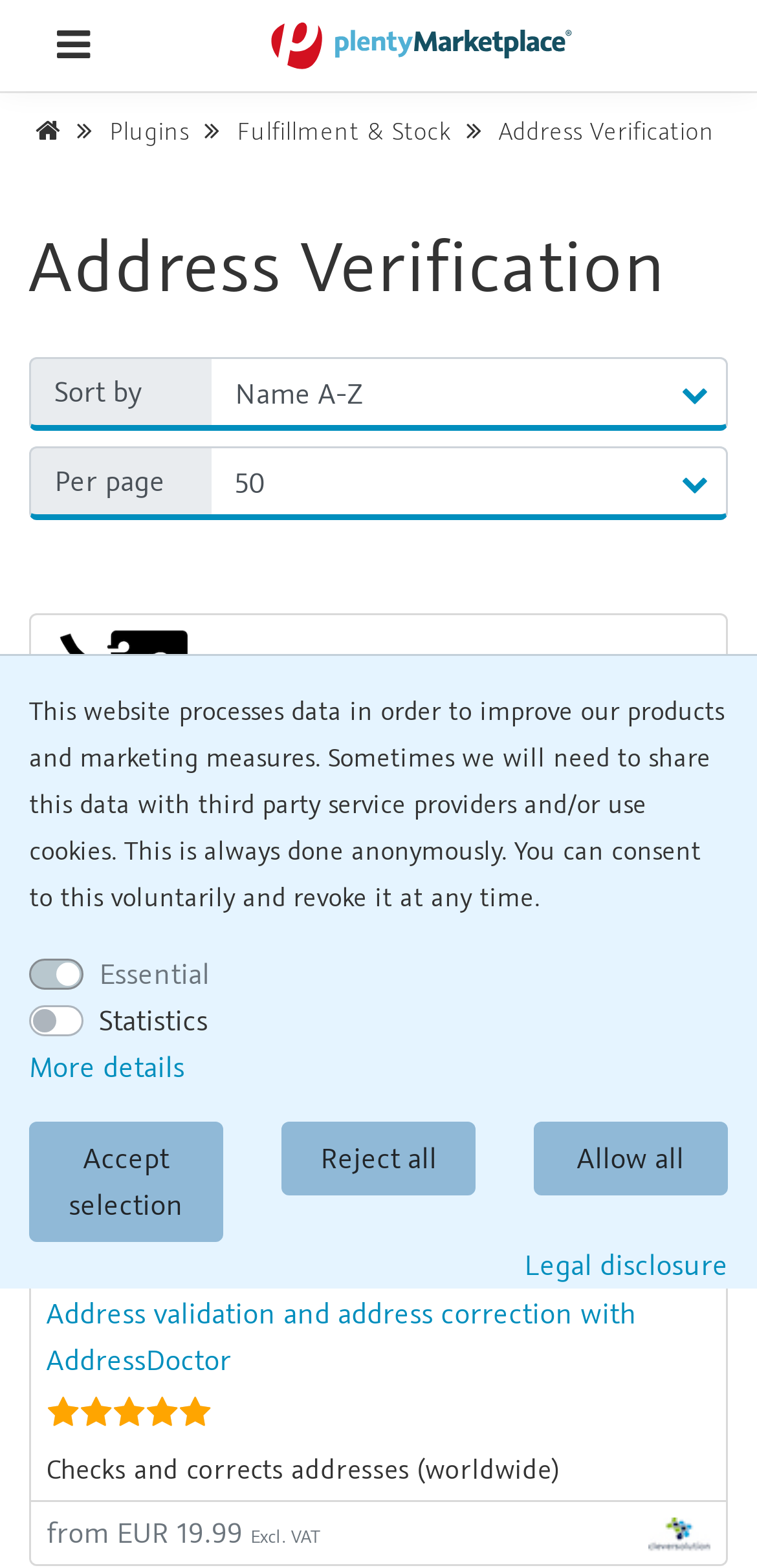Based on the element description: "parent_node: Home aria-label="Toggle navigation"", identify the UI element and provide its bounding box coordinates. Use four float numbers between 0 and 1, [left, top, right, bottom].

[0.041, 0.0, 0.153, 0.058]